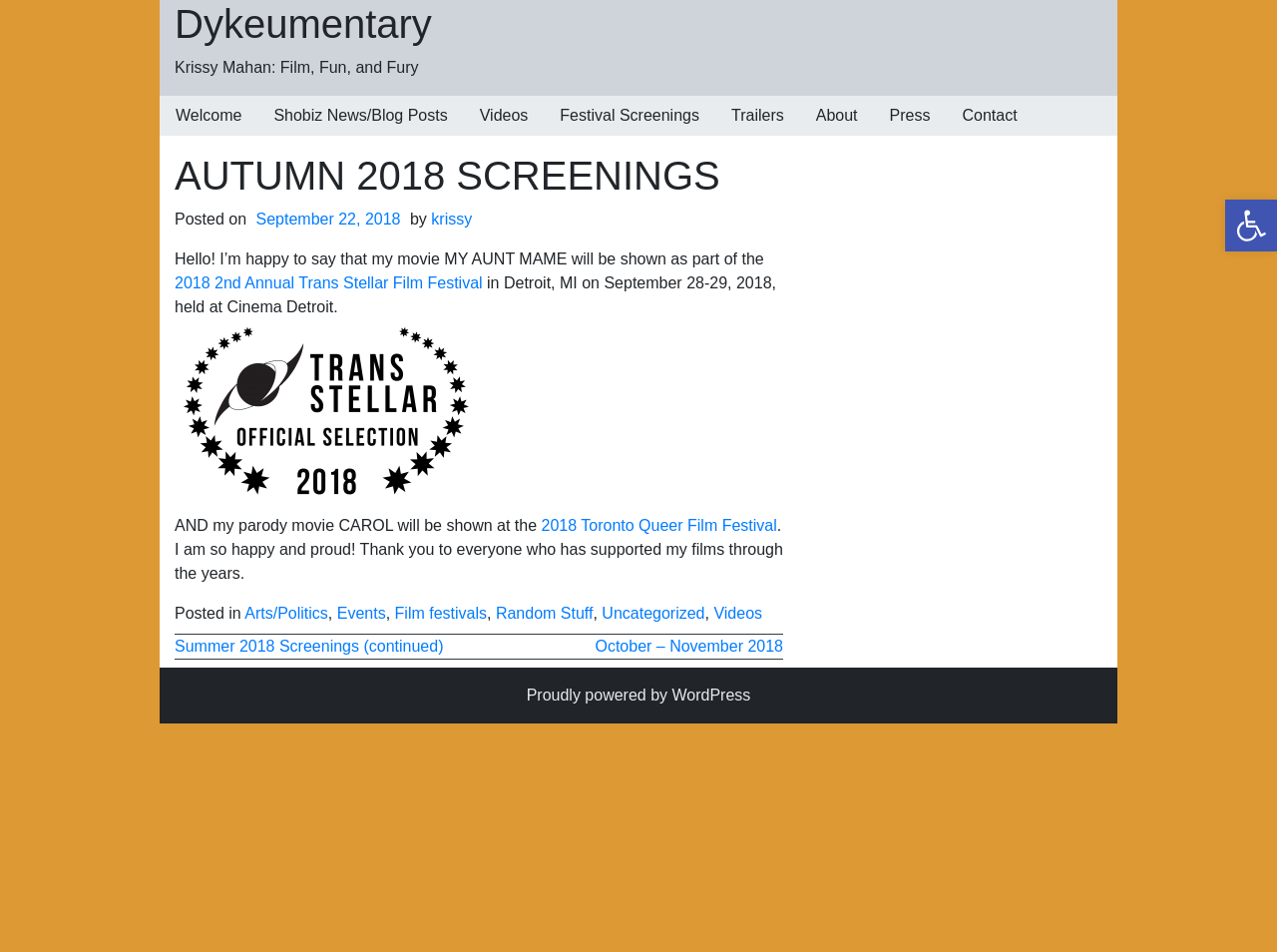Select the bounding box coordinates of the element I need to click to carry out the following instruction: "Read the 'AUTUMN 2018 SCREENINGS' article".

[0.137, 0.159, 0.613, 0.243]